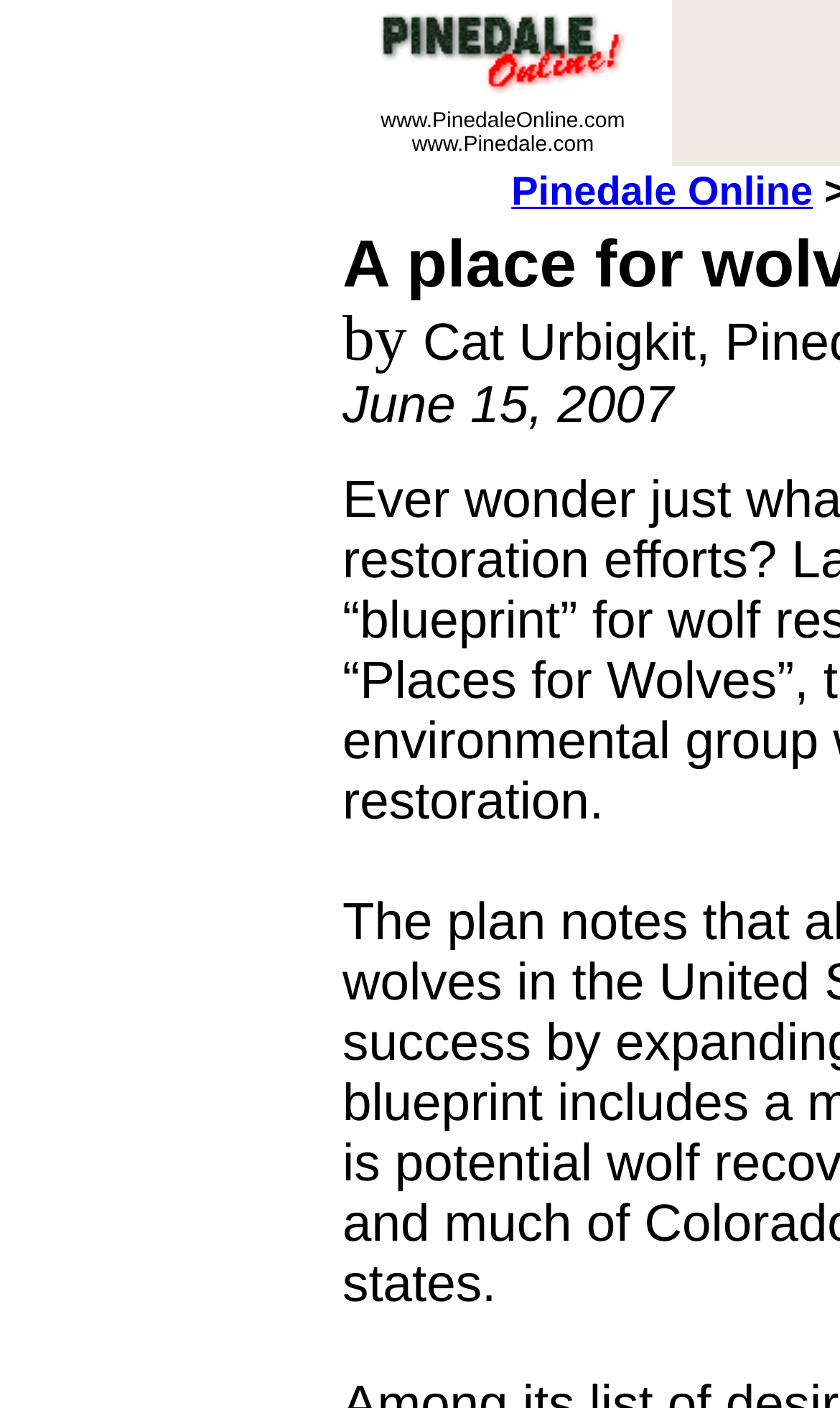What is the image associated with the link 'Pinedale Online!'?
From the image, provide a succinct answer in one word or a short phrase.

Pinedale Online!